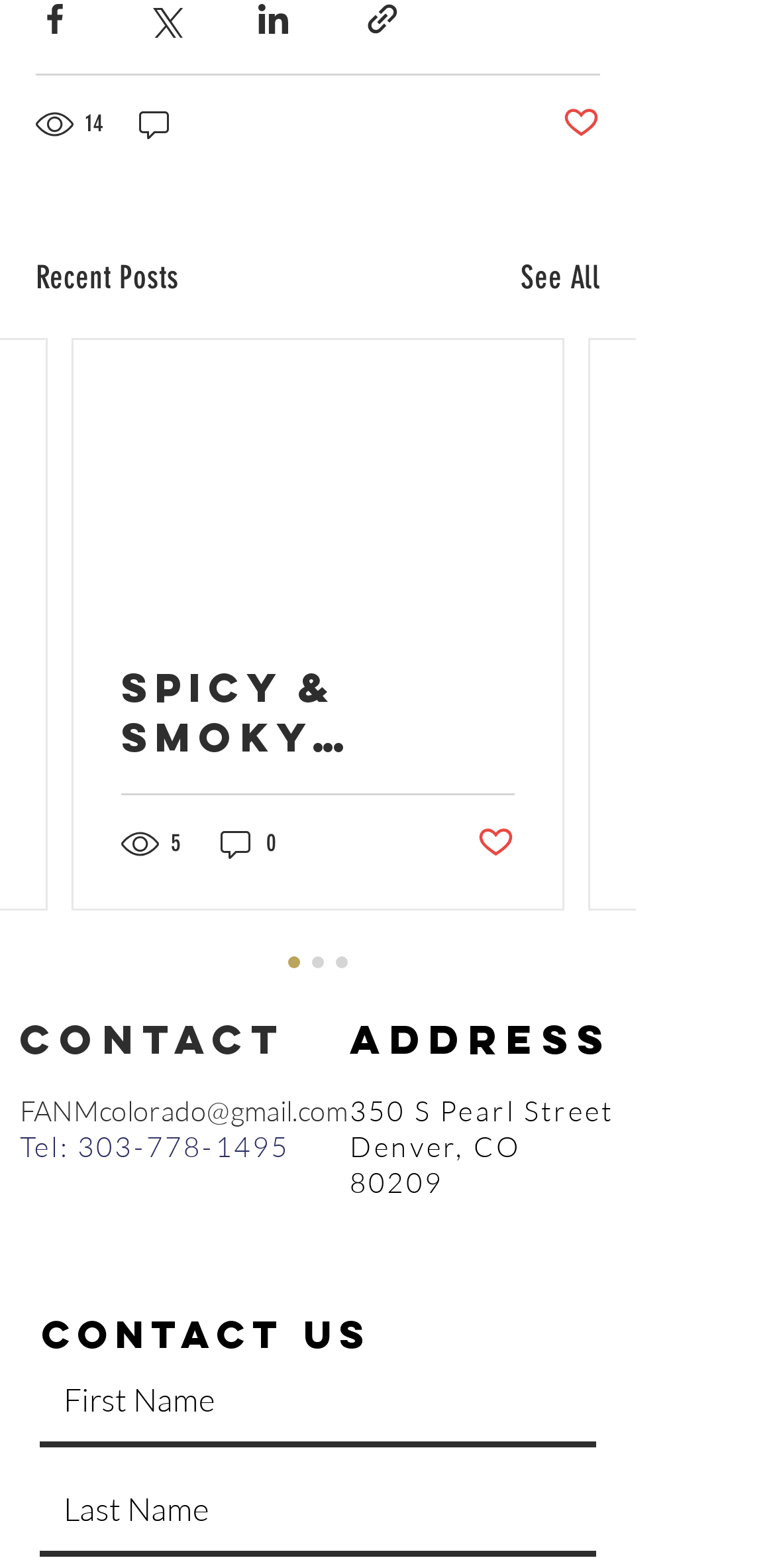Could you determine the bounding box coordinates of the clickable element to complete the instruction: "View recent posts"? Provide the coordinates as four float numbers between 0 and 1, i.e., [left, top, right, bottom].

[0.046, 0.162, 0.231, 0.193]